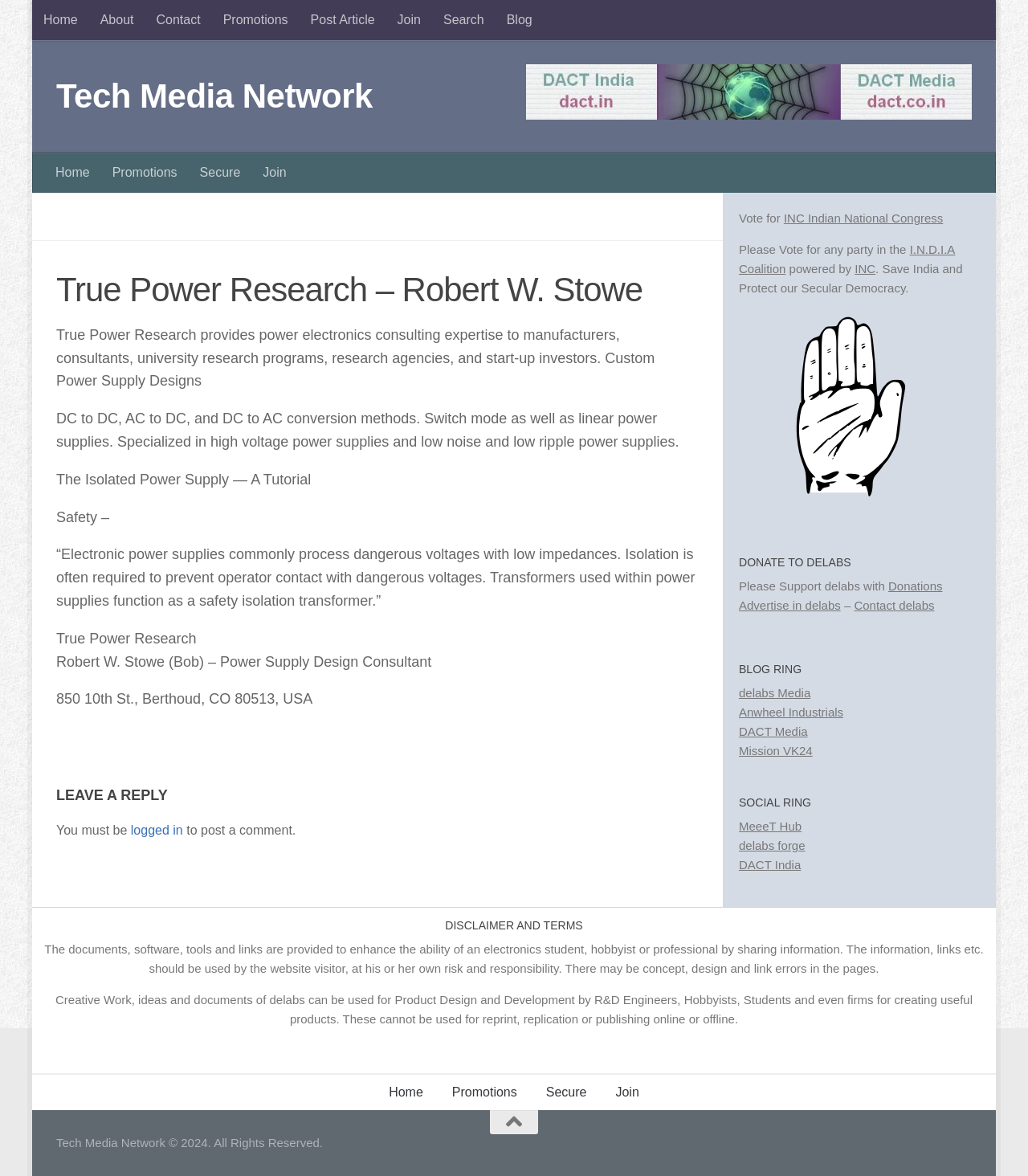Provide a thorough description of this webpage.

The webpage is titled "True Power Research – Robert W. Stowe – Tech Media Network". At the top, there are several links, including "Skip to content", "Home", "About", "Contact", "Promotions", "Post Article", "Join", "Search", and "Blog". Below these links, there is a main section that contains an article with a heading "True Power Research – Robert W. Stowe". The article provides an introduction to True Power Research, which offers power electronics consulting expertise to various organizations. 

The article is divided into several sections, including a description of the company's services, a tutorial on isolated power supplies, and a section on safety. There is also a section with the company's address and contact information. 

Below the article, there is a section for leaving a reply, which requires users to be logged in. On the right side of the page, there are several sections, including a section to vote for a political party, a section to donate to delabs, a section for blog rings, and a section for social rings. Each of these sections contains several links to related websites or resources. 

At the bottom of the page, there is a disclaimer and terms section, which outlines the website's policies and responsibilities. There are also several links to other pages on the website, including "Home", "Promotions", "Secure", and "Join". Finally, there is a copyright notice at the very bottom of the page.